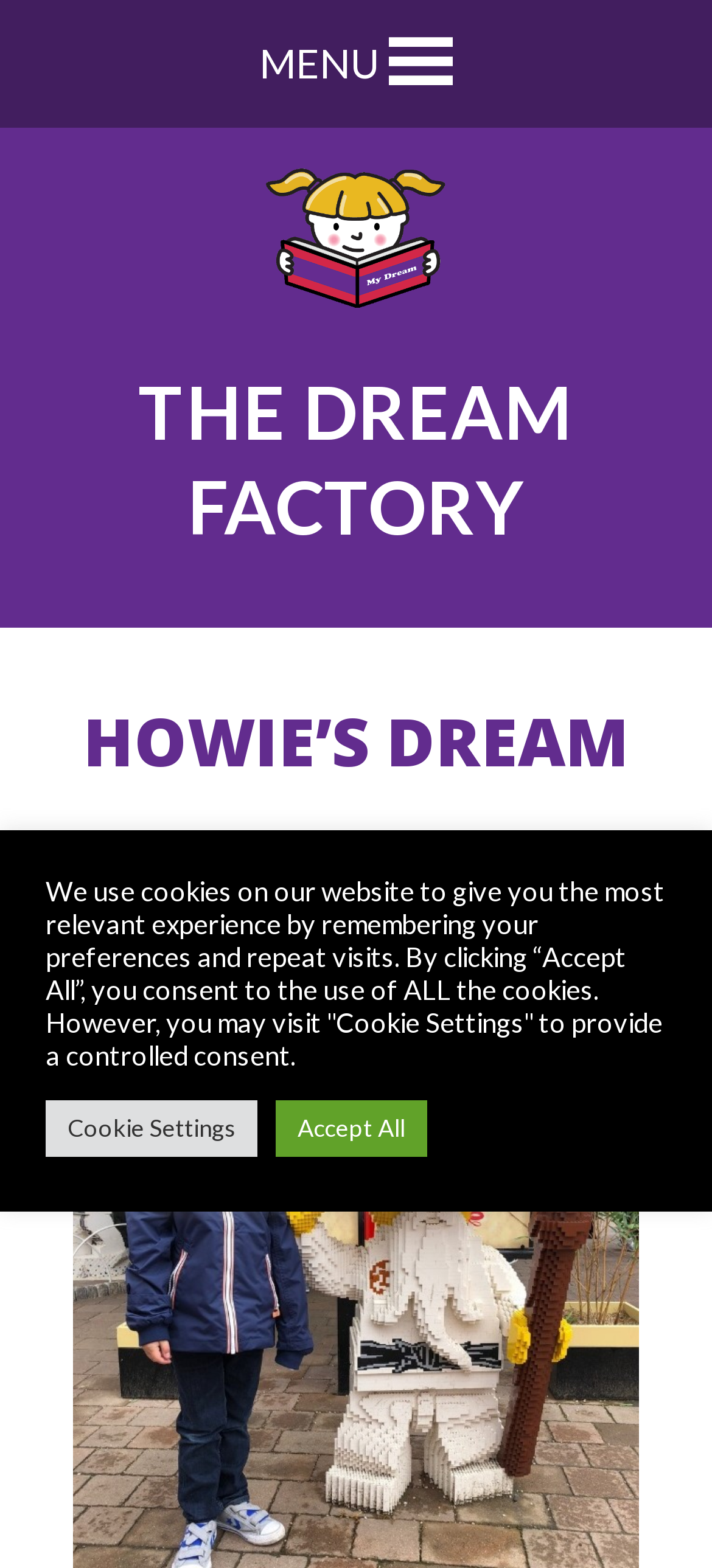Analyze the image and provide a detailed answer to the question: What is the purpose of the cookie settings section?

The purpose of the cookie settings section can be understood from the static text element, which explains that by clicking 'Cookie Settings', users can provide a controlled consent for the use of cookies.